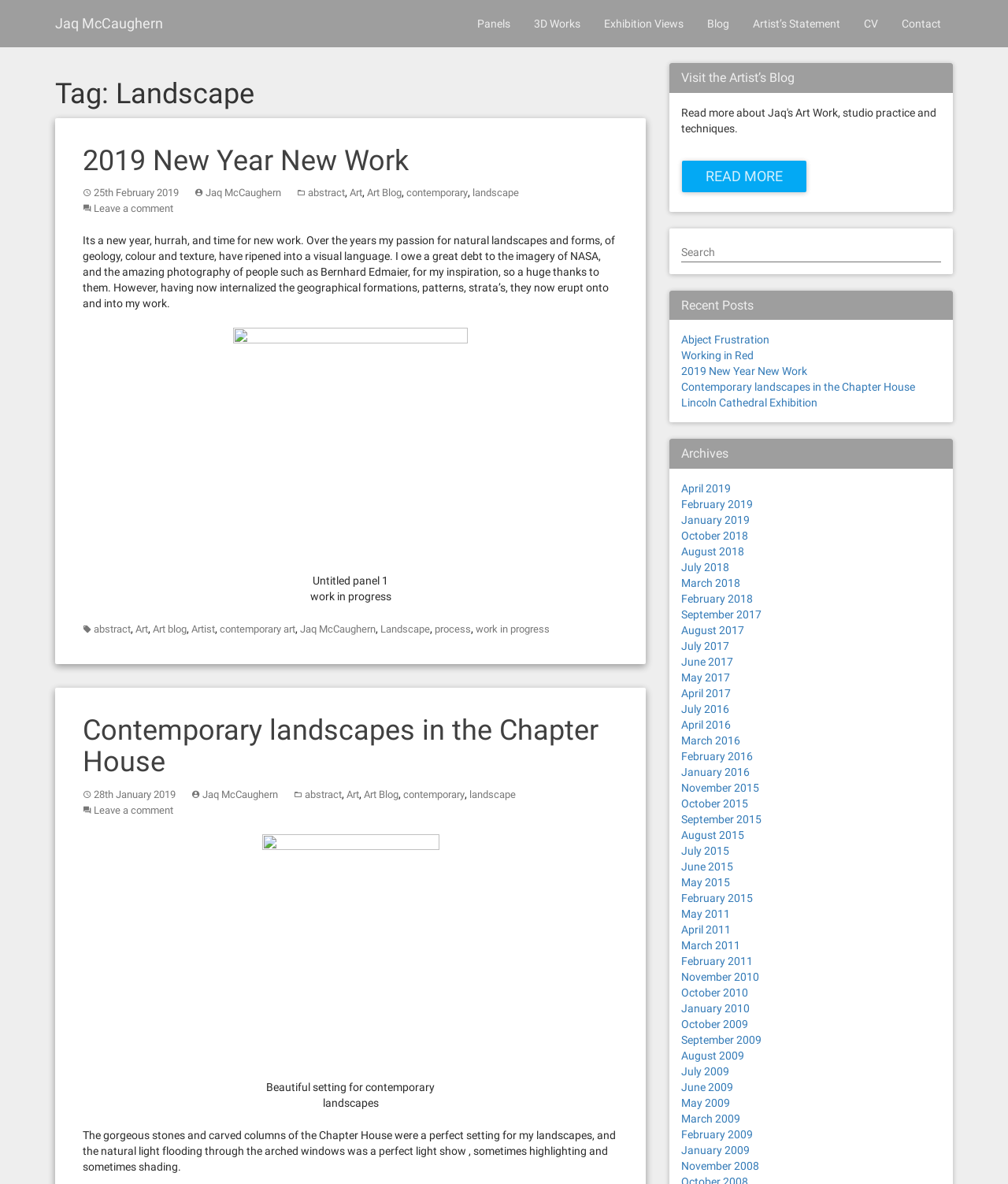How many recent posts are listed?
Answer the question with as much detail as possible.

The 'Recent Posts' section lists five links to recent blog posts, including 'Abject Frustration', 'Working in Red', '2019 New Year New Work', 'Contemporary landscapes in the Chapter House', and 'Lincoln Cathedral Exhibition'.